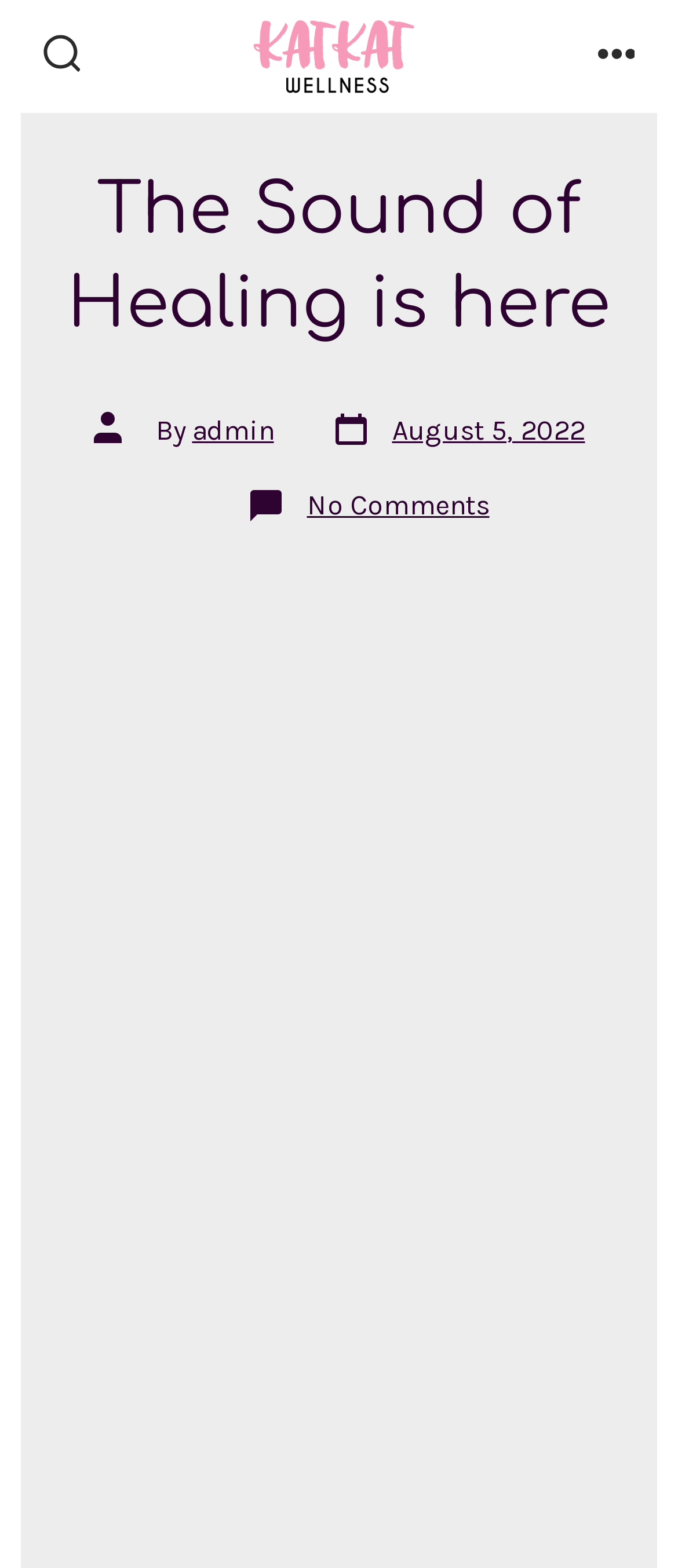Determine the bounding box for the UI element that matches this description: "admin".

[0.283, 0.264, 0.404, 0.285]